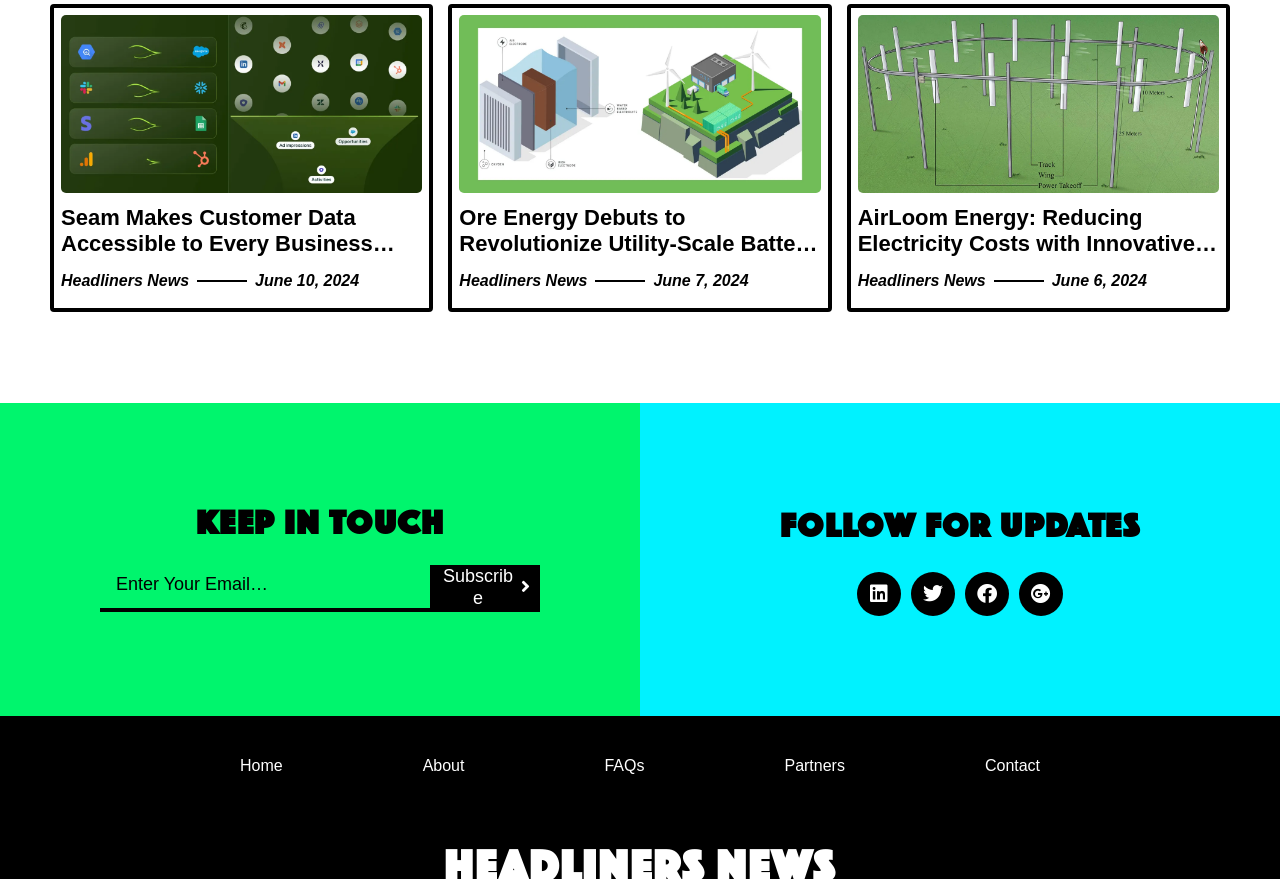How many social media links are available?
Using the image provided, answer with just one word or phrase.

4